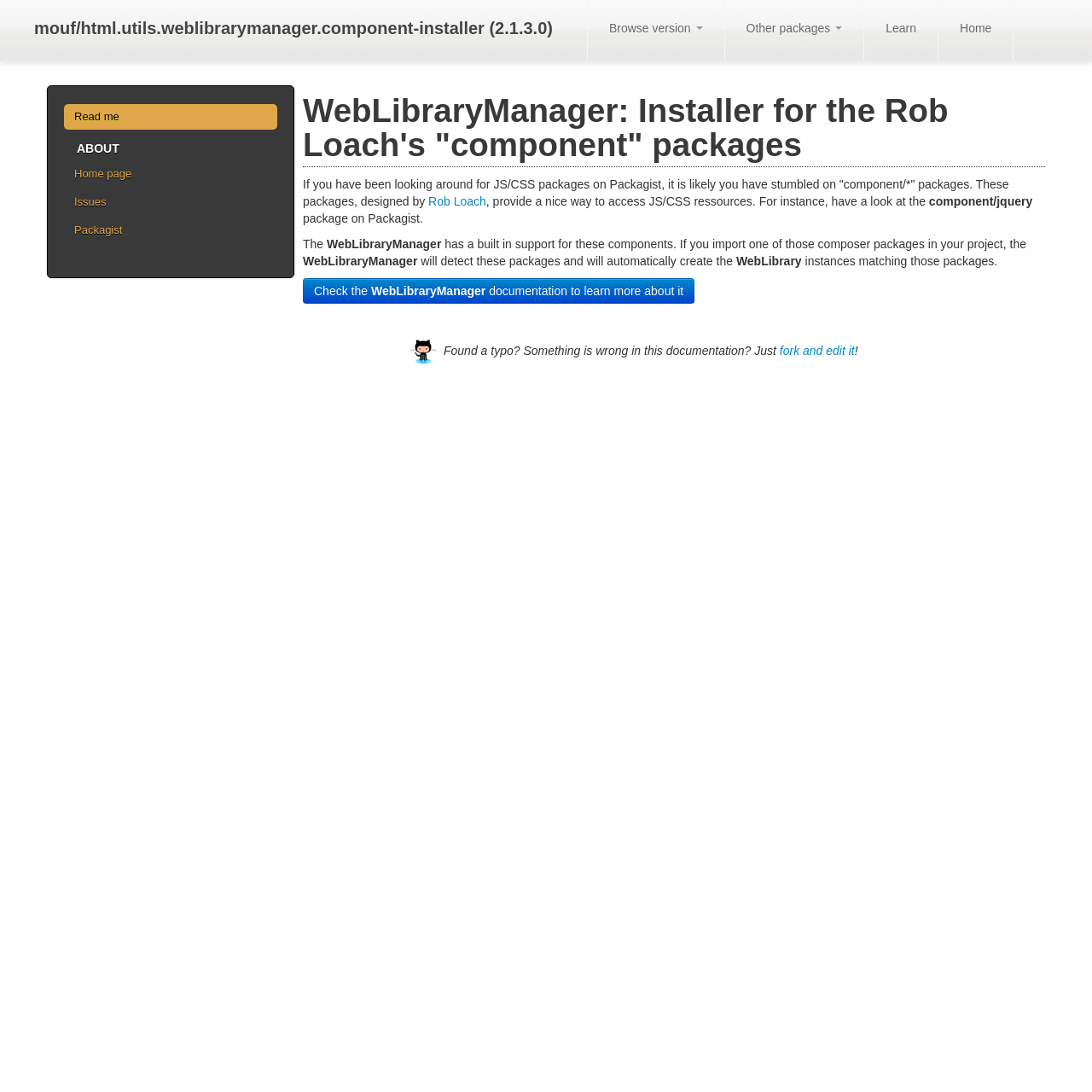Who designed the 'component/*' packages?
Using the image as a reference, answer with just one word or a short phrase.

Rob Loach